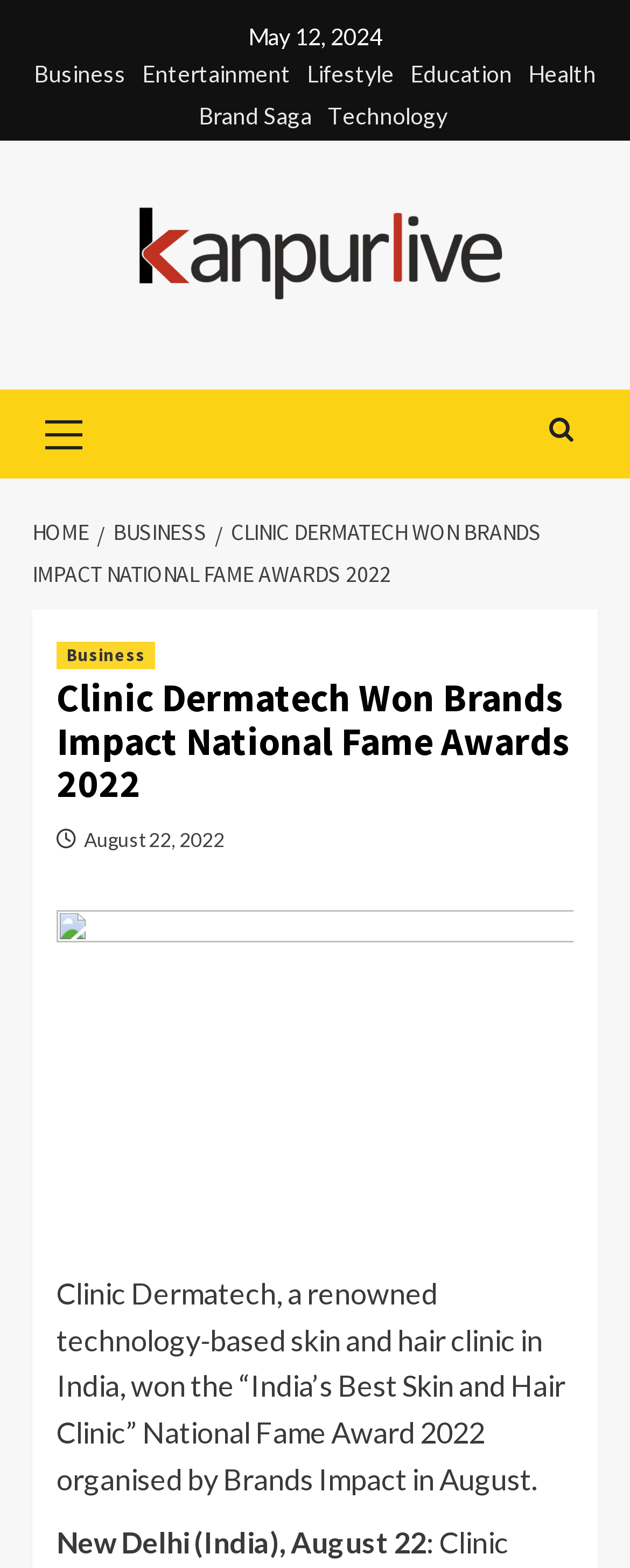Create a detailed description of the webpage's content and layout.

The webpage appears to be a news article or blog post about Clinic Dermatech winning the Brands Impact National Fame Awards 2022. At the top of the page, there is a date "May 12, 2024" displayed. Below this, there are five horizontal links for different categories: Business, Entertainment, Lifestyle, Education, and Health. 

To the right of these links, there is another set of horizontal links, including Brand Saga, Technology, and Kanpur Live, which has an accompanying image. Below these links, there is a primary menu with a single link labeled "Primary Menu". 

On the right side of the page, there is a search icon represented by "\uf002". Above this, there is a navigation section labeled "Breadcrumbs" with three links: HOME, BUSINESS, and the title of the article. 

The main content of the page is divided into two sections. The top section has a header with the title of the article, "Clinic Dermatech Won Brands Impact National Fame Awards 2022", and a link to the category "Business". Below this, there is a link to the date "August 22, 2022". 

The bottom section of the main content has two paragraphs of text. The first paragraph describes Clinic Dermatech winning the National Fame Award 2022, and the second paragraph provides the location and date of the event.